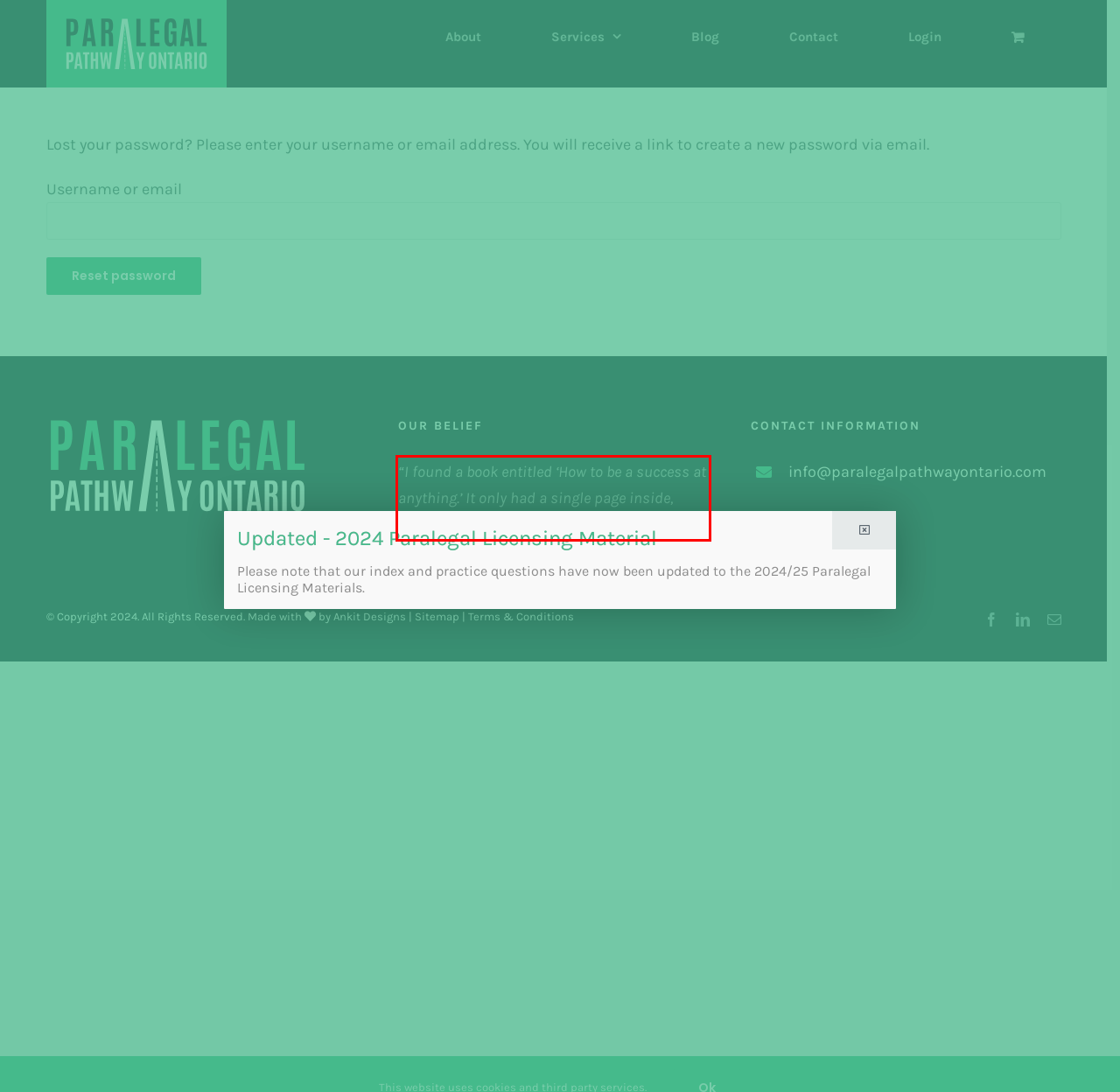The screenshot provided shows a webpage with a red bounding box. Apply OCR to the text within this red bounding box and provide the extracted content.

“I found a book entitled ‘How to be a success at anything.’ It only had a single page inside, which was just one word long: ‘Practice.'”